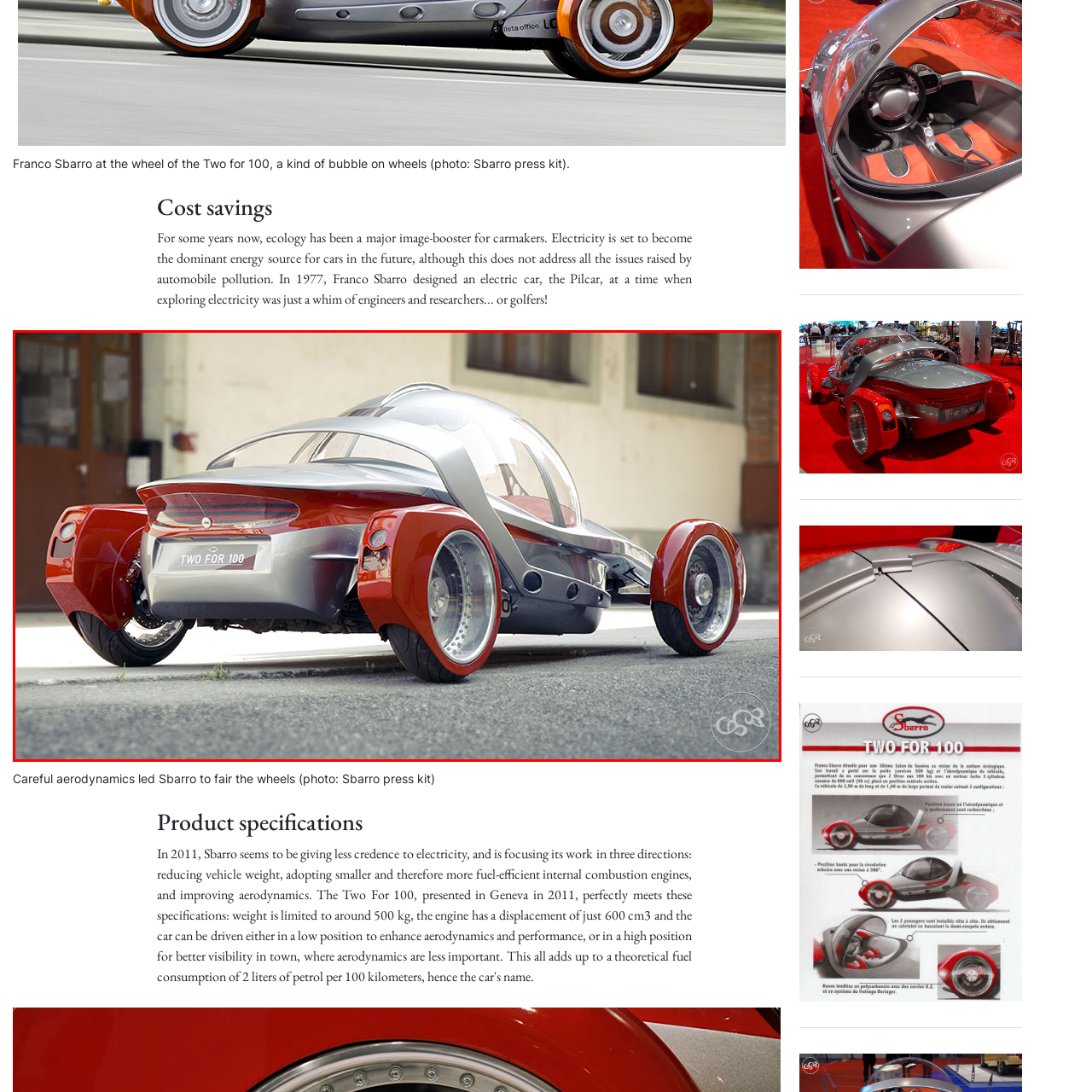What is the purpose of the fairing of the wheels?
Look closely at the portion of the image highlighted by the red bounding box and provide a comprehensive answer to the question.

According to the caption, the fairing of the wheels reflects a commitment to minimizing air resistance, which is an important aspect of the vehicle's aerodynamic design.